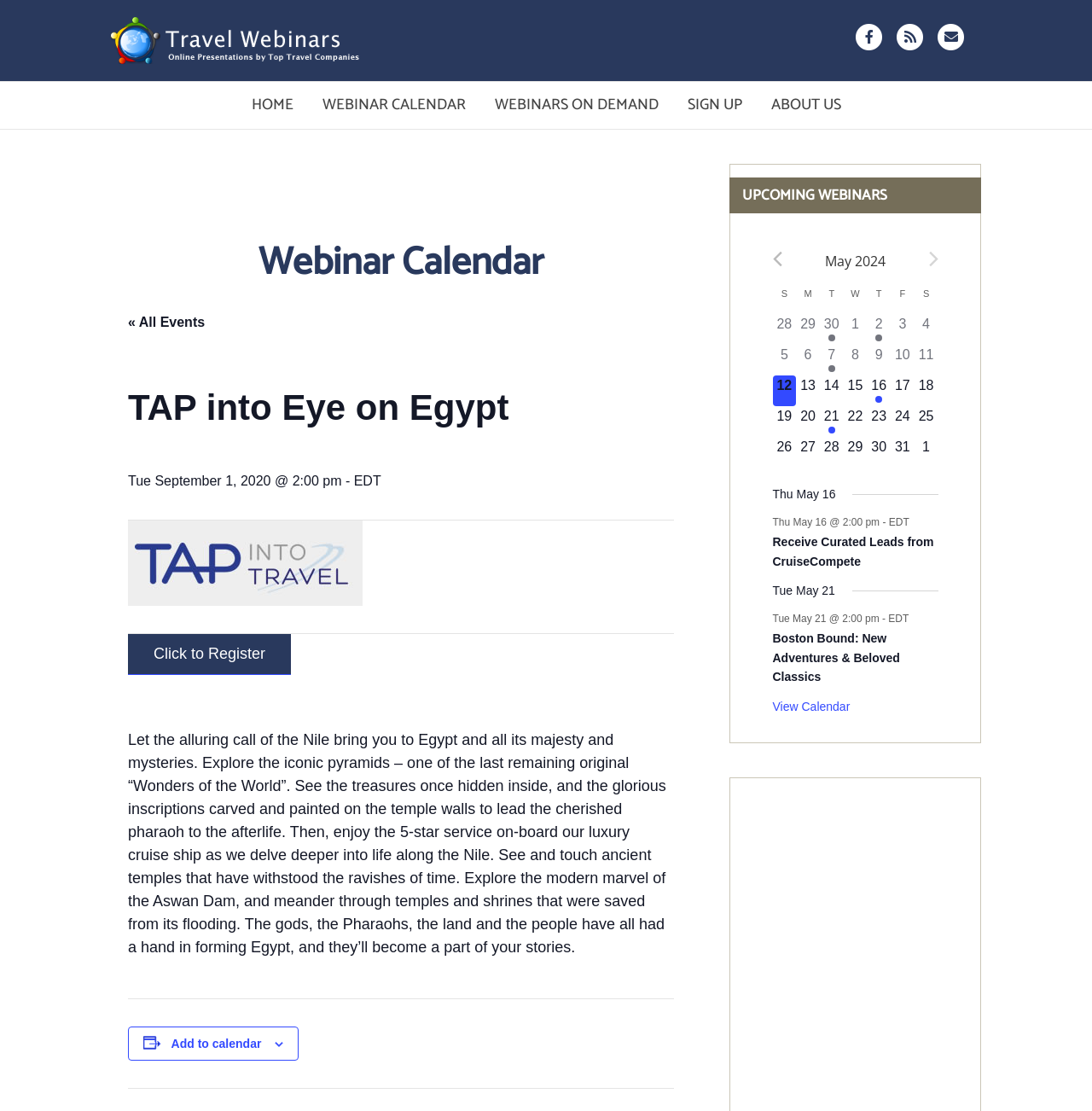Identify the bounding box for the described UI element: "alt="Travel Webinars"".

[0.102, 0.027, 0.345, 0.044]